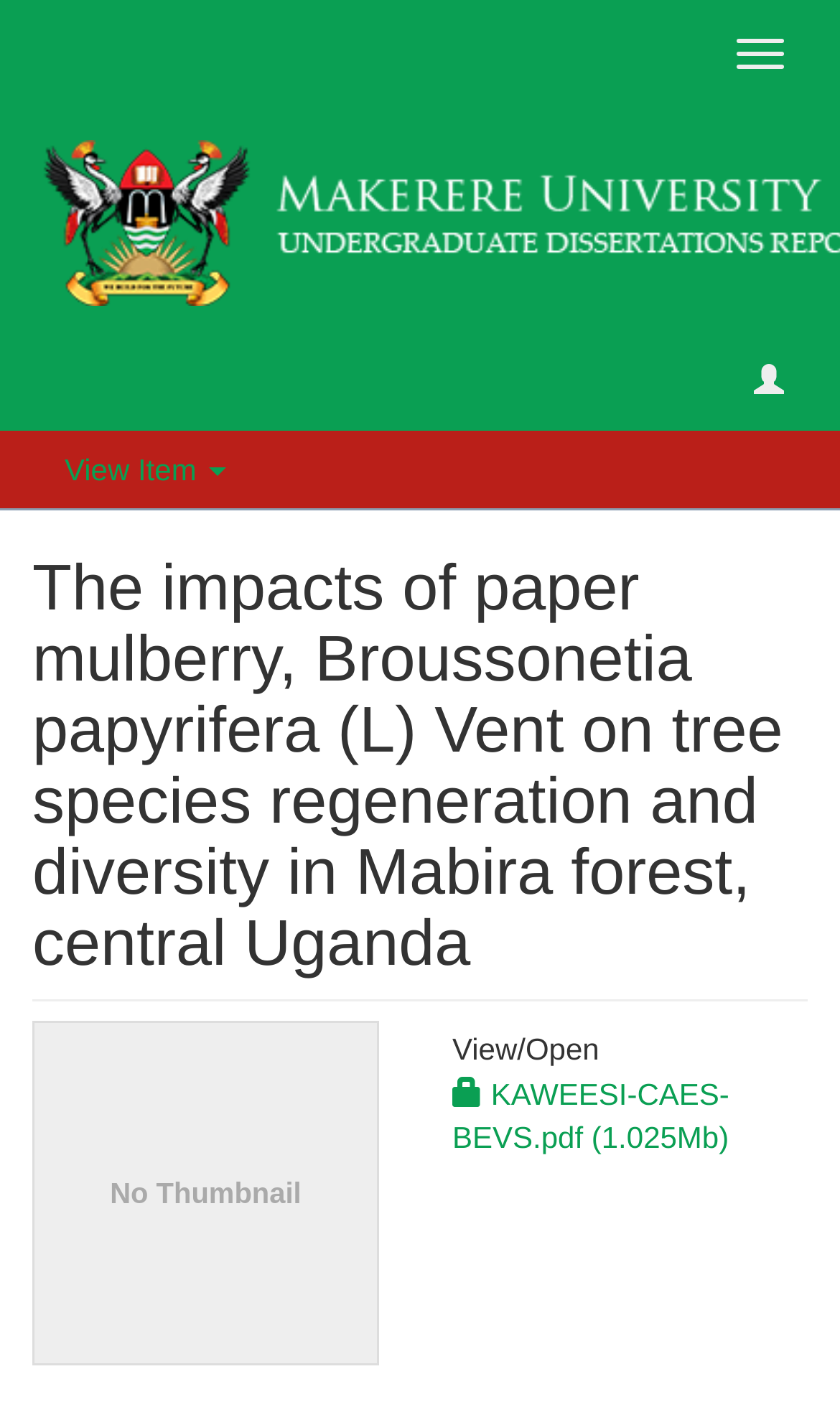What is the file size of the downloadable PDF?
Offer a detailed and exhaustive answer to the question.

I found the link to the downloadable PDF file, which is labeled as 'KAWEESI-CAES-BEVS.pdf (1.025Mb)'. The file size is explicitly mentioned in the link text.